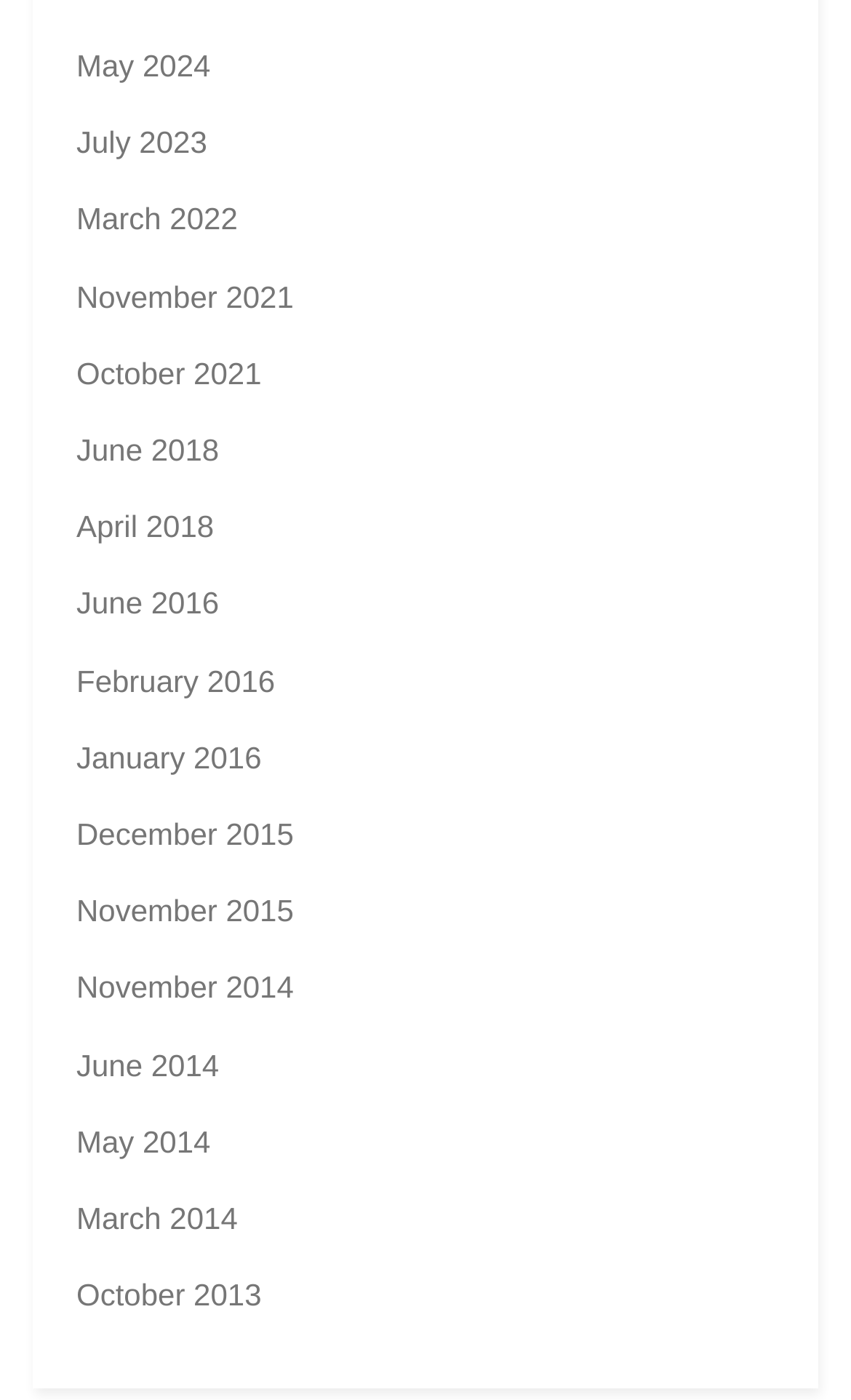Please identify the bounding box coordinates of the element I should click to complete this instruction: 'view November 2021'. The coordinates should be given as four float numbers between 0 and 1, like this: [left, top, right, bottom].

[0.09, 0.199, 0.345, 0.224]